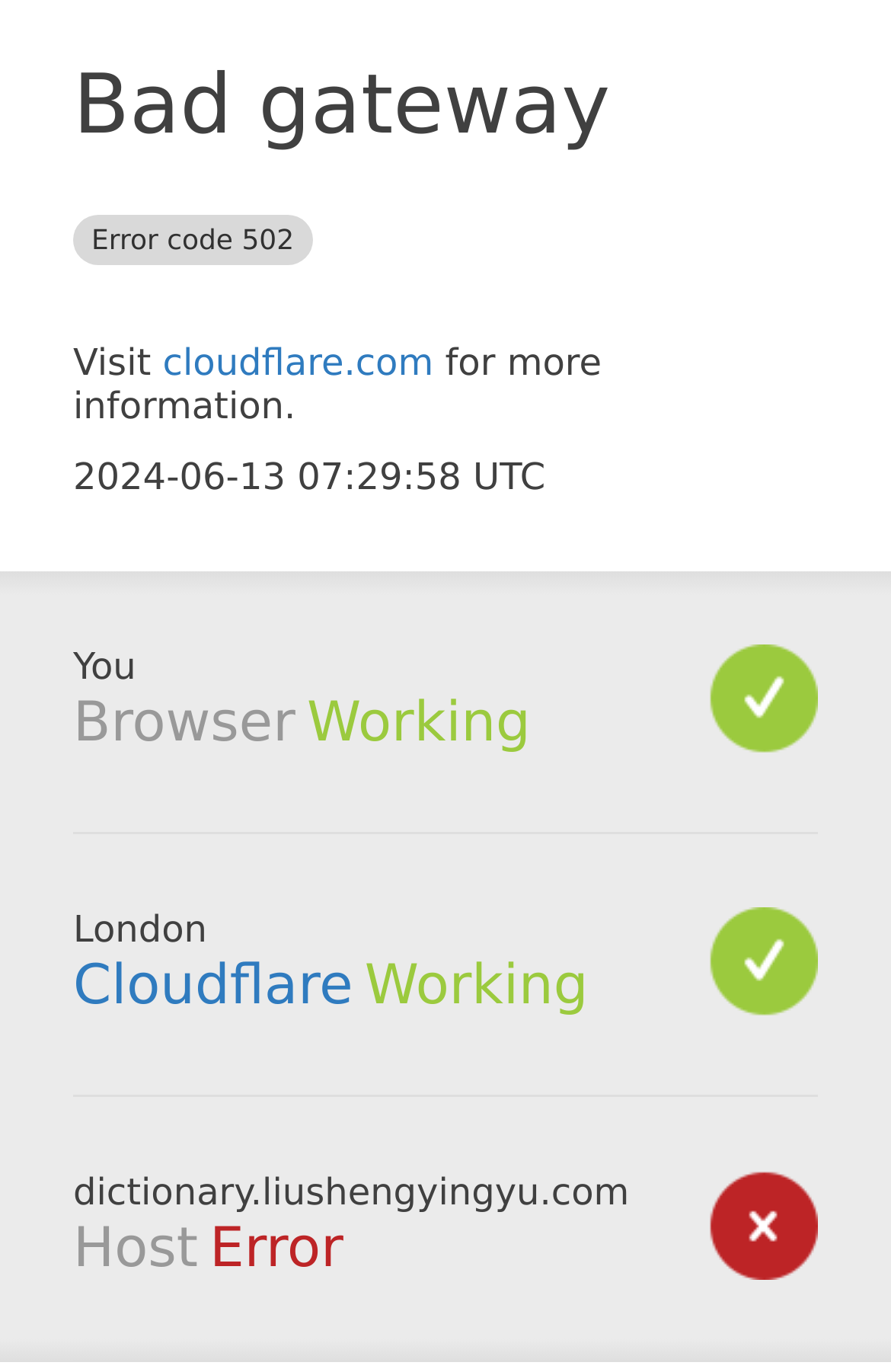What is the URL of the website?
Based on the image, answer the question with as much detail as possible.

The URL of the website is mentioned at the bottom of the webpage with a bounding box coordinate of [0.082, 0.853, 0.706, 0.885].